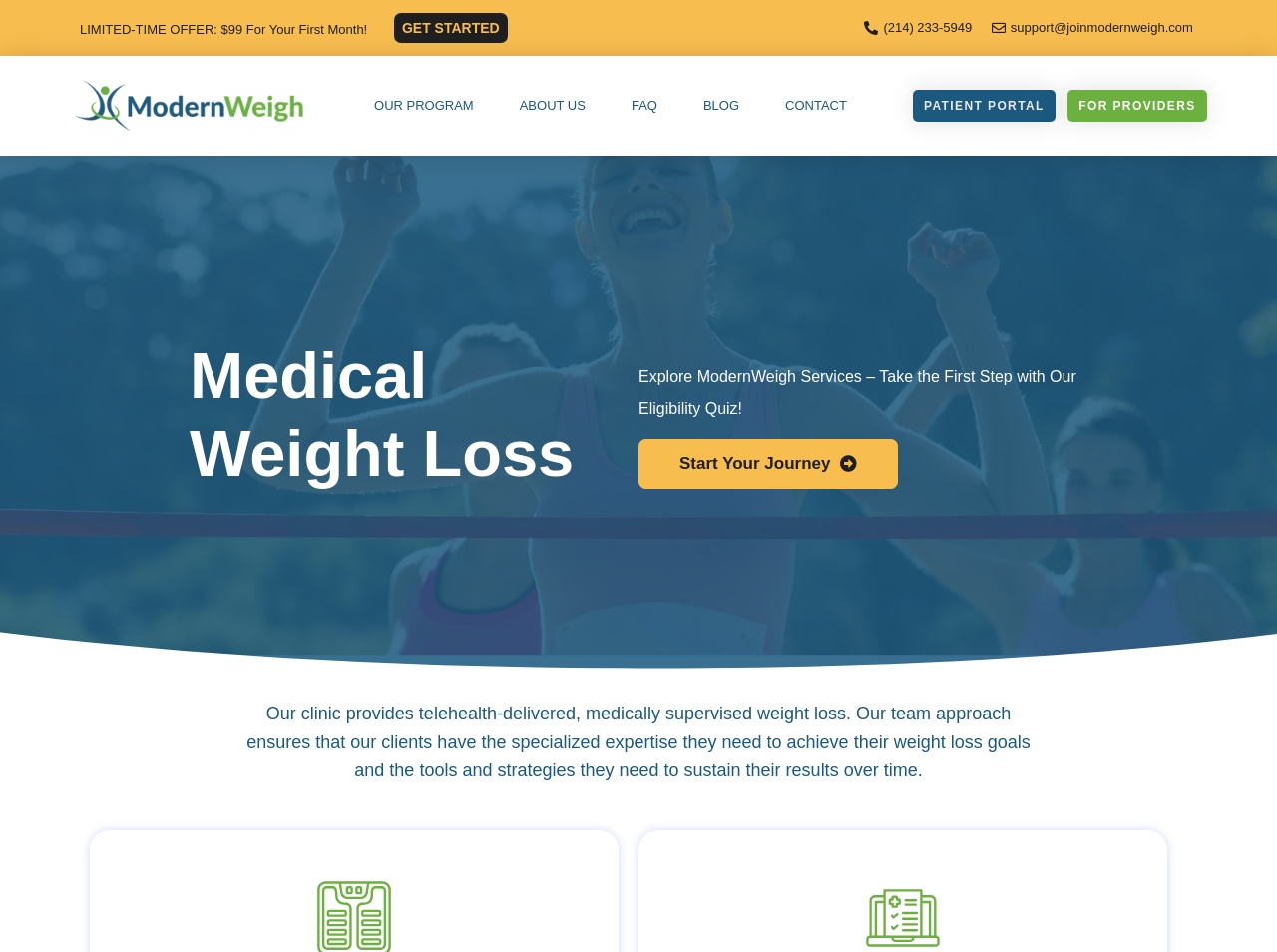Can you find the bounding box coordinates for the element to click on to achieve the instruction: "Learn more about the medical weight loss program"?

[0.148, 0.354, 0.5, 0.518]